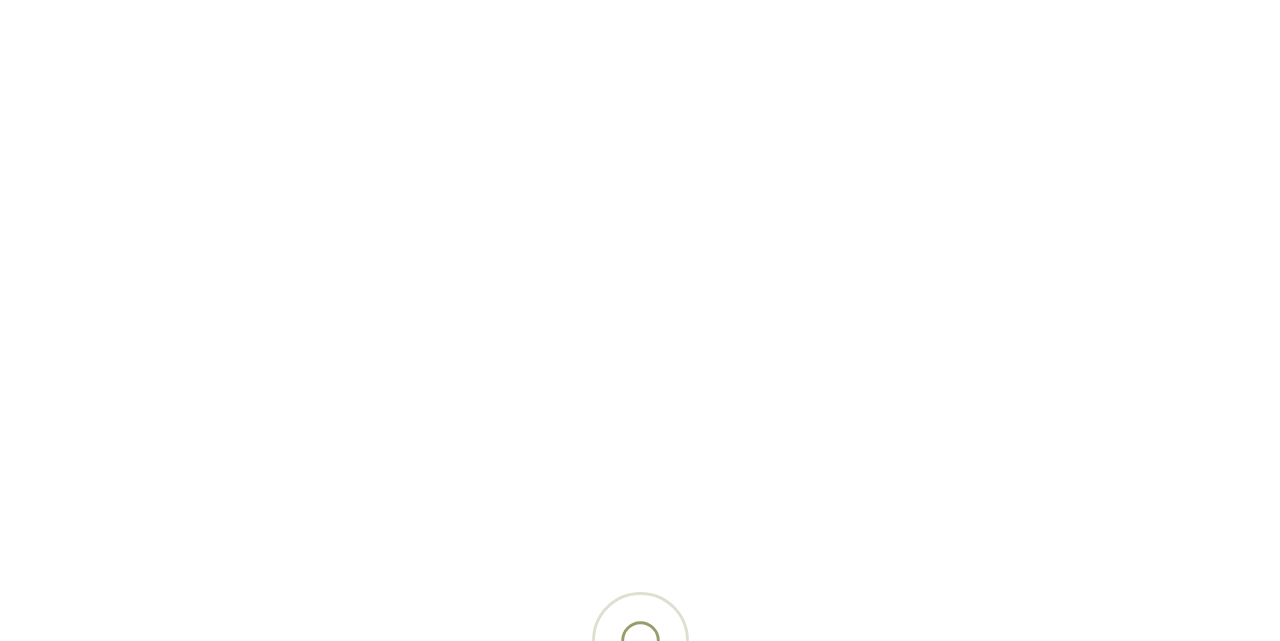Respond with a single word or short phrase to the following question: 
Are the images aligned horizontally?

Yes